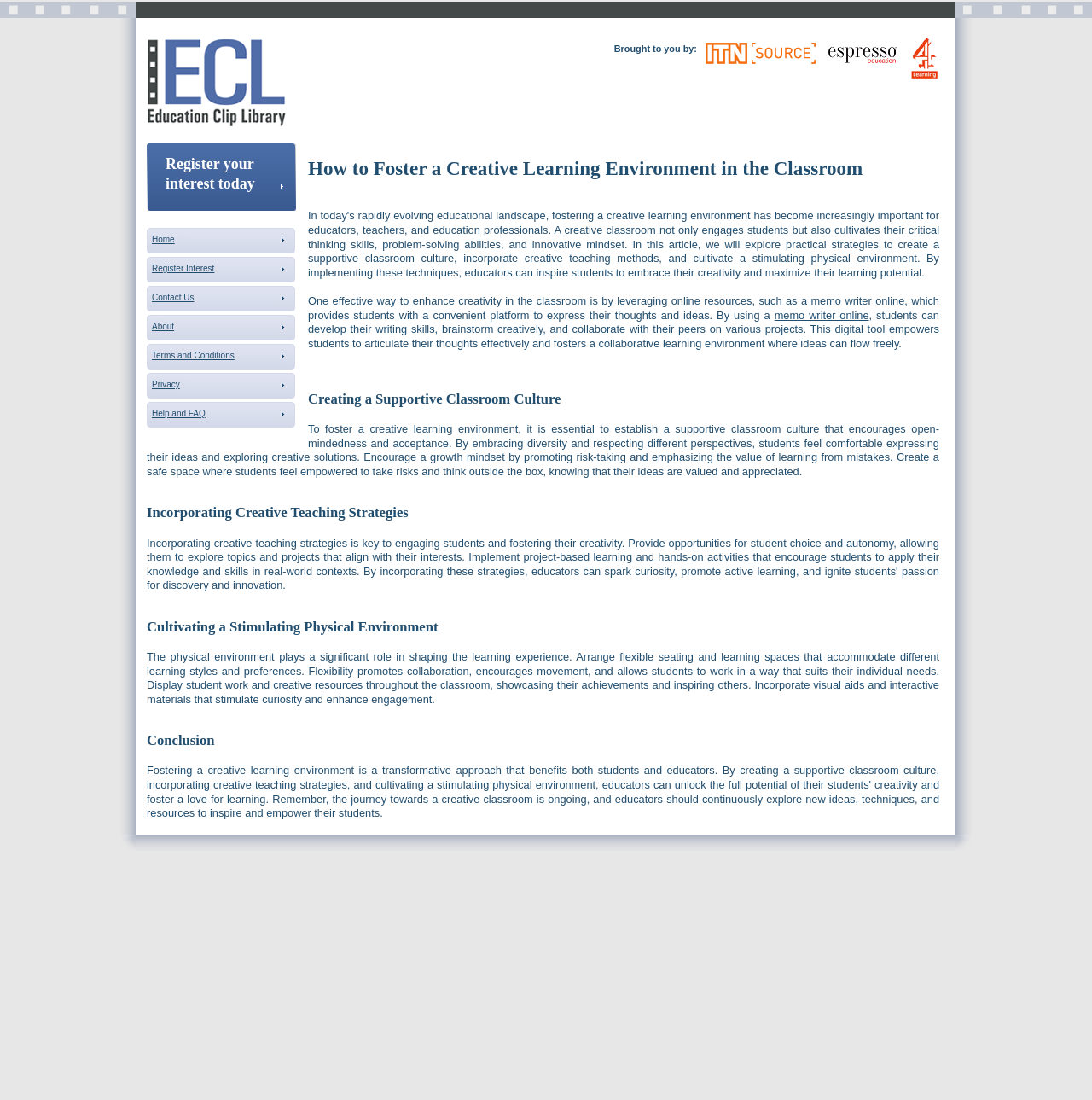What promotes collaboration in the classroom?
Using the information presented in the image, please offer a detailed response to the question.

According to the webpage, arranging flexible seating and learning spaces accommodates different learning styles and preferences, promotes collaboration, encourages movement, and allows students to work in a way that suits their individual needs.